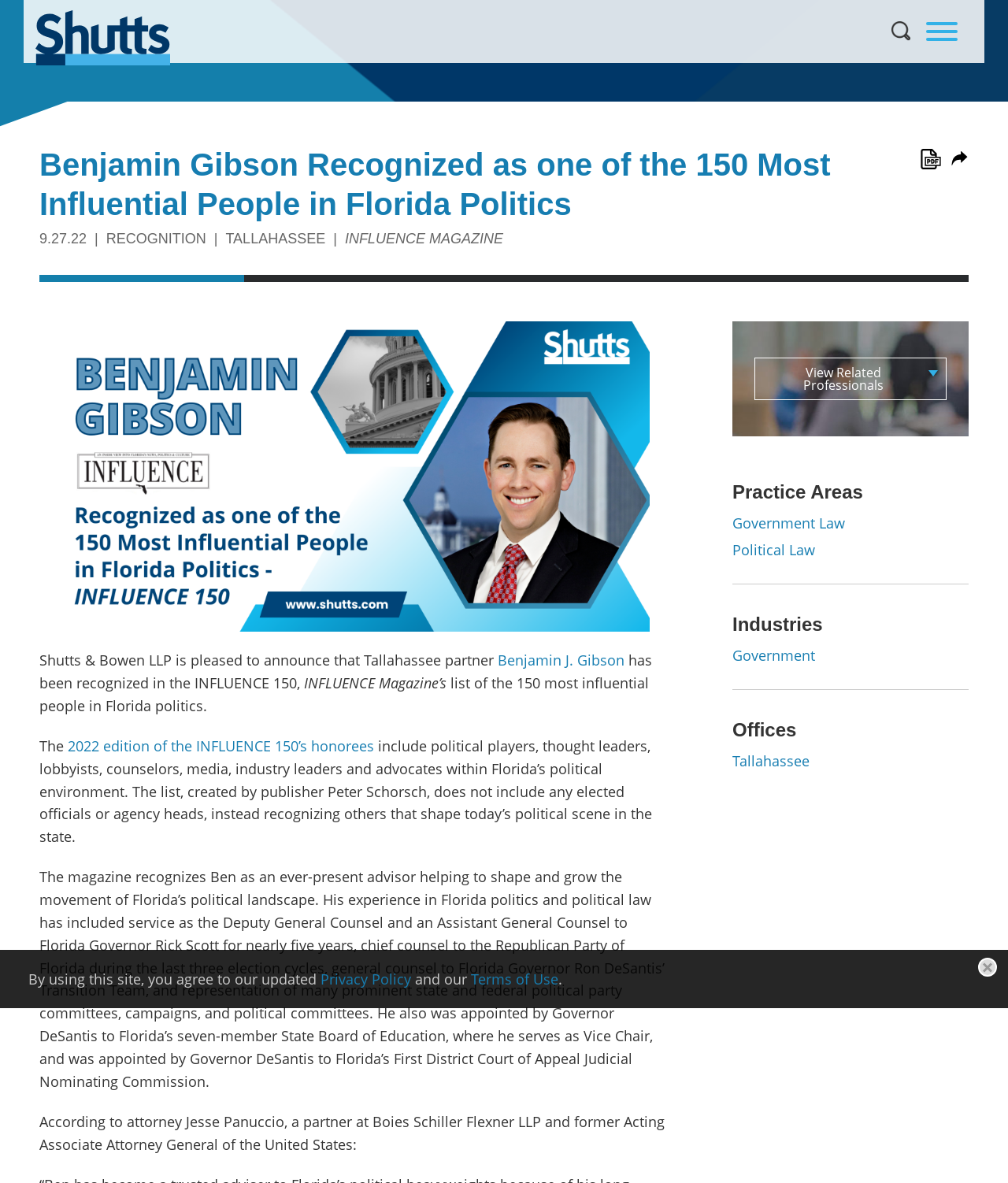Please answer the following question using a single word or phrase: What is the location of the office where Benjamin J. Gibson is a partner?

Tallahassee